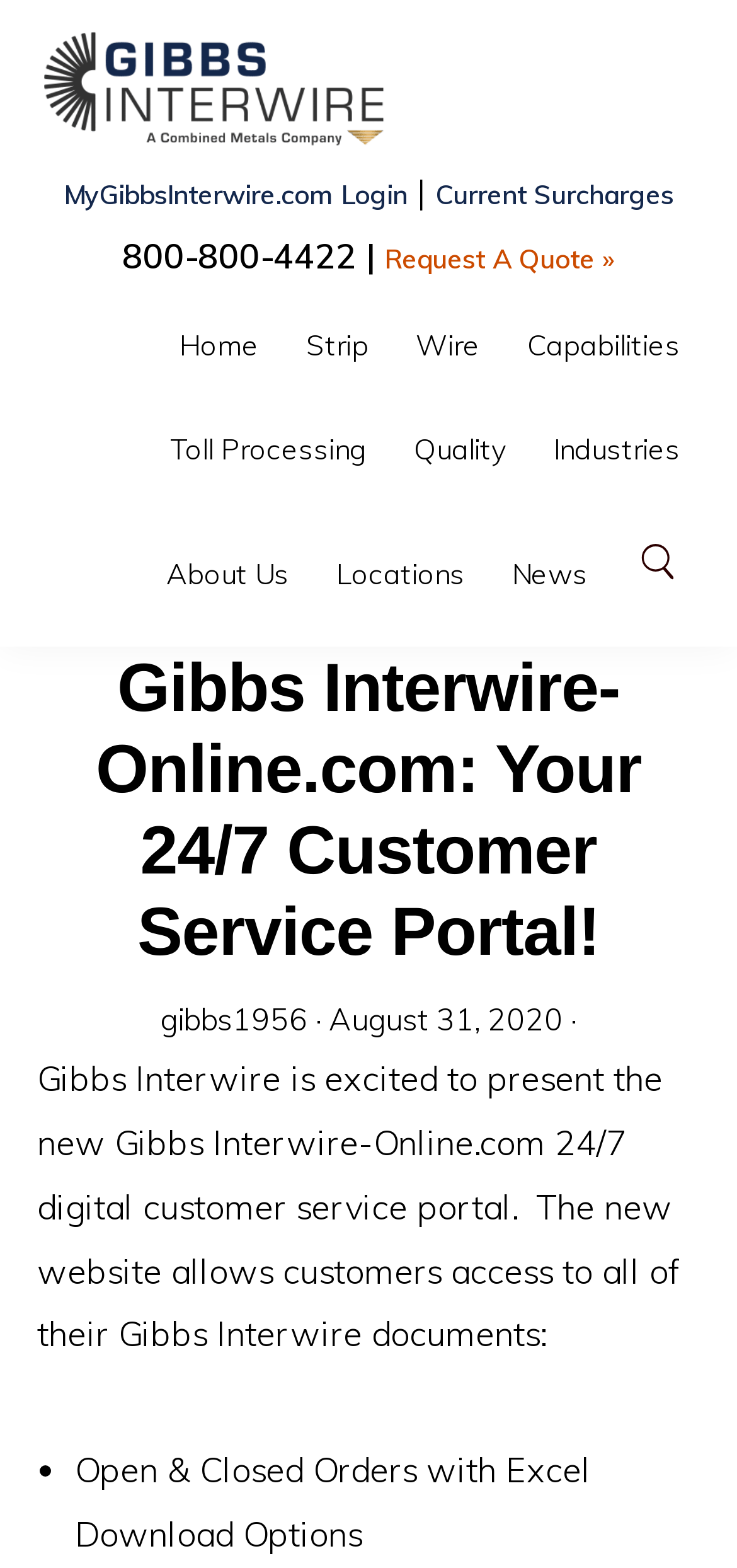How many main navigation links are there?
Using the information from the image, answer the question thoroughly.

I found this information by looking at the main navigation bar, where I saw links to 'Home', 'Capabilities', 'Toll Processing', 'Quality', 'Industries', and 'About Us', which are the main navigation links.